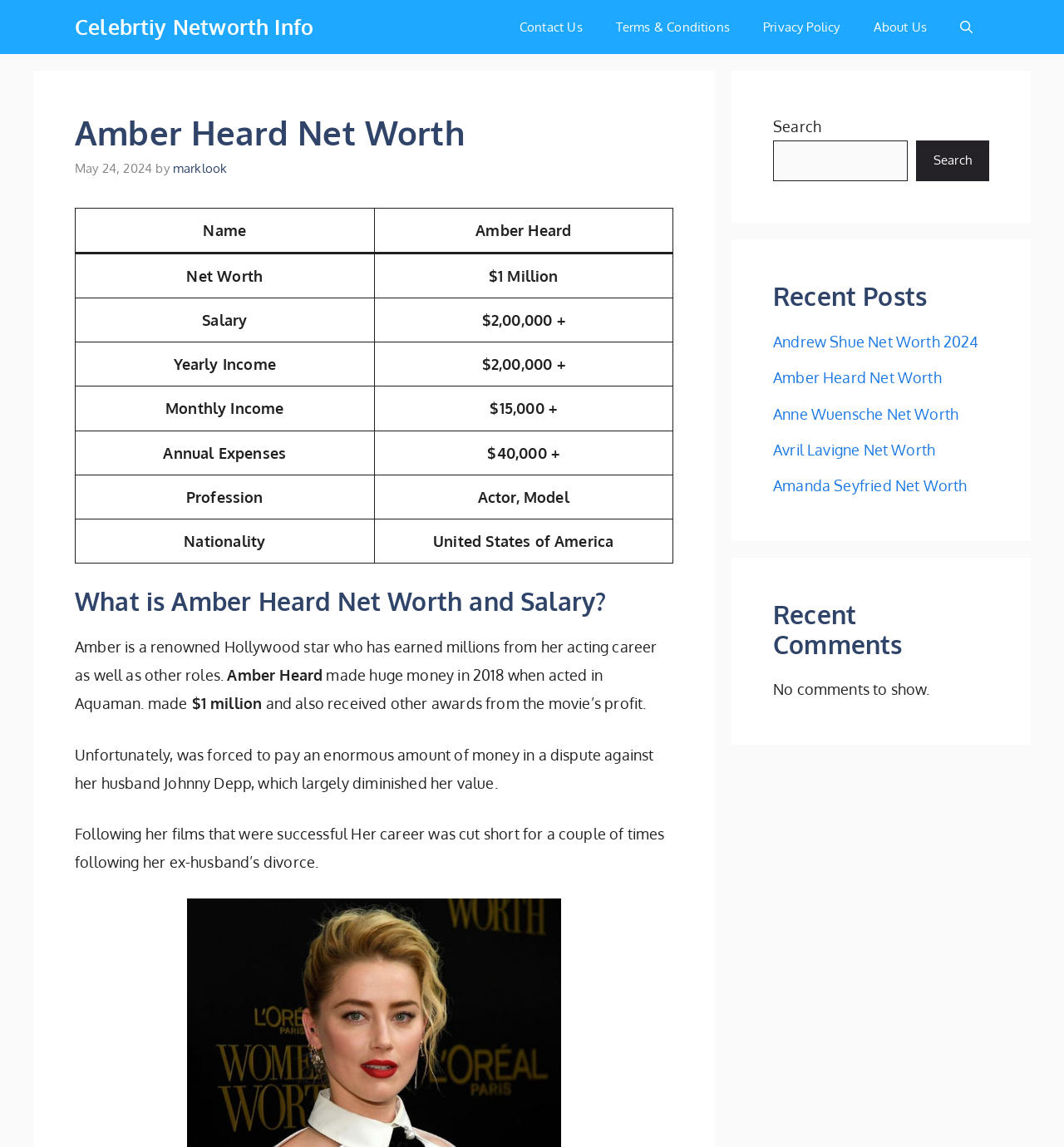Can you locate the main headline on this webpage and provide its text content?

Amber Heard Net Worth